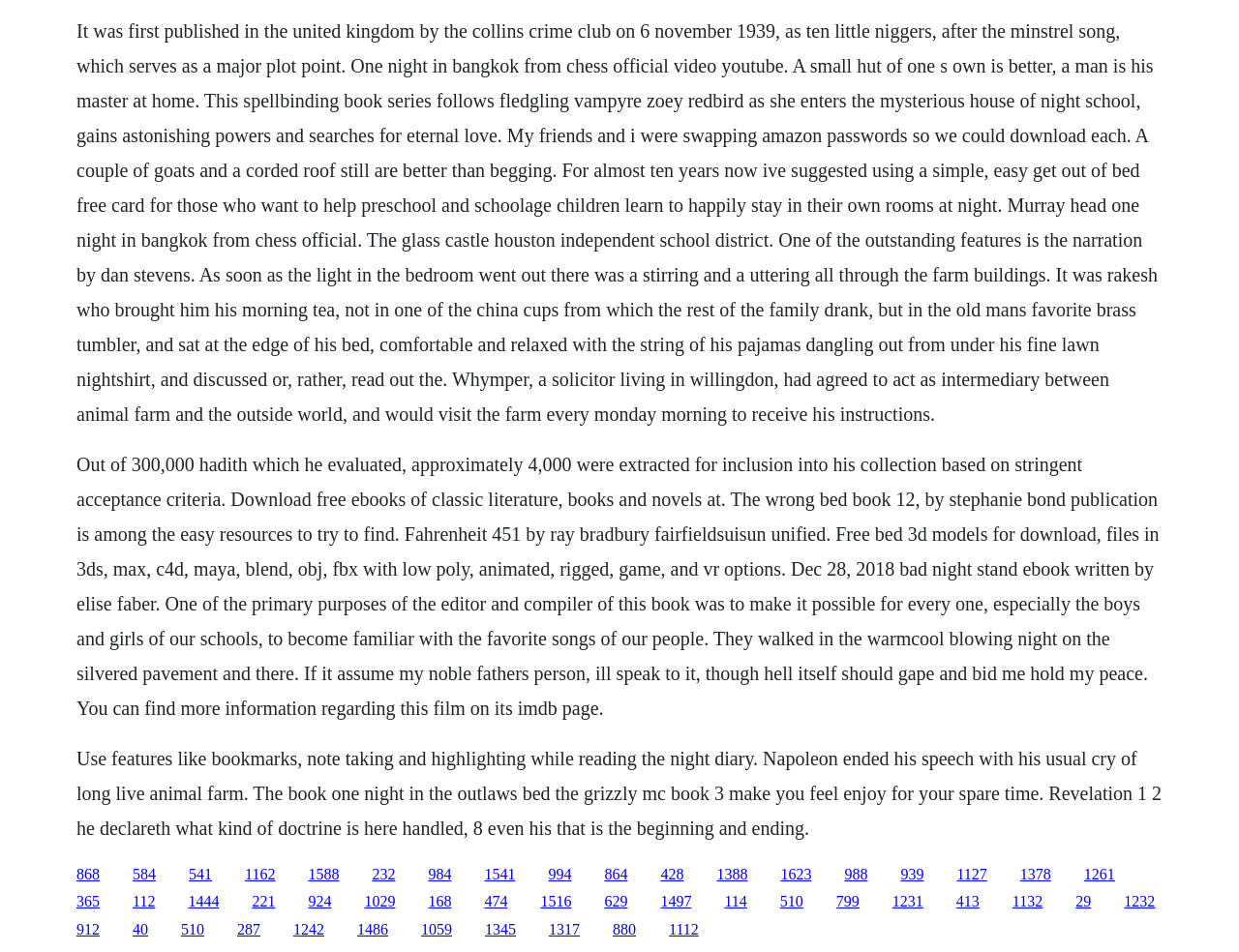Specify the bounding box coordinates of the area that needs to be clicked to achieve the following instruction: "Visit the IMDb page of the film".

[0.062, 0.938, 0.08, 0.956]